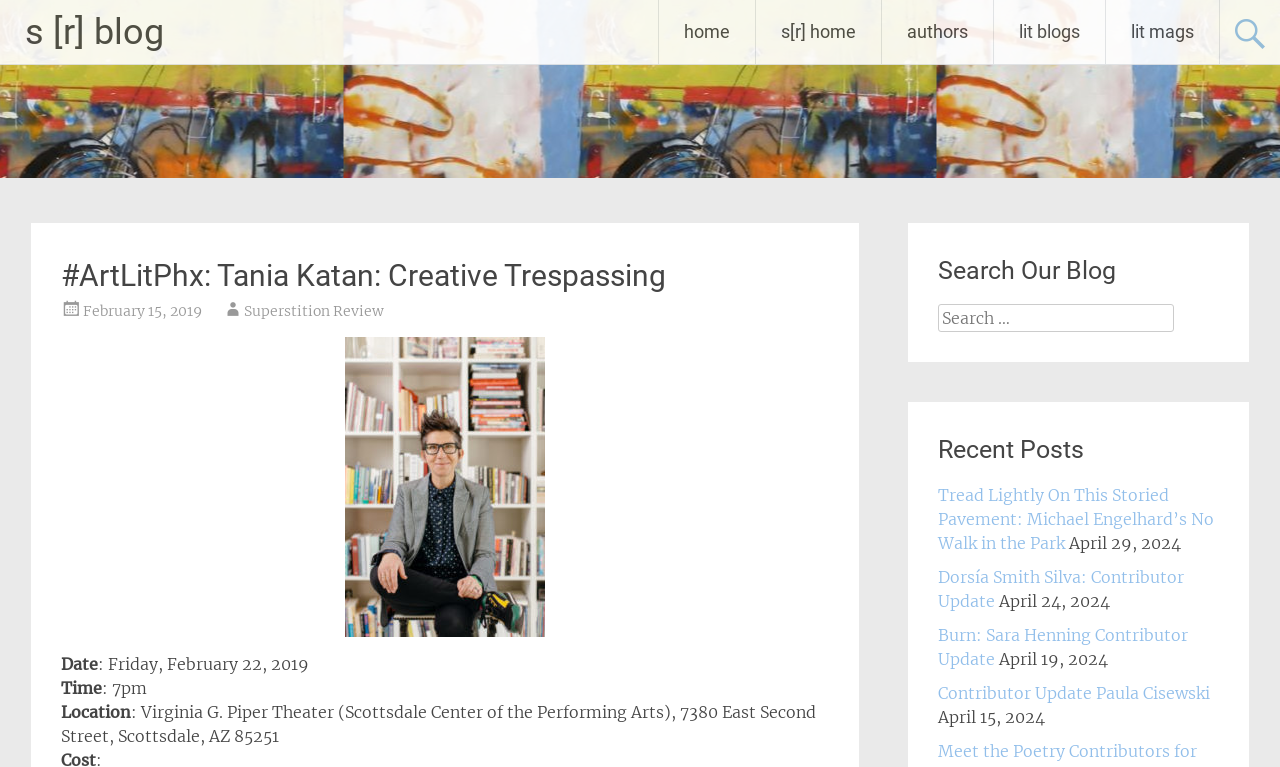Identify the bounding box coordinates necessary to click and complete the given instruction: "read recent post".

[0.733, 0.632, 0.948, 0.721]